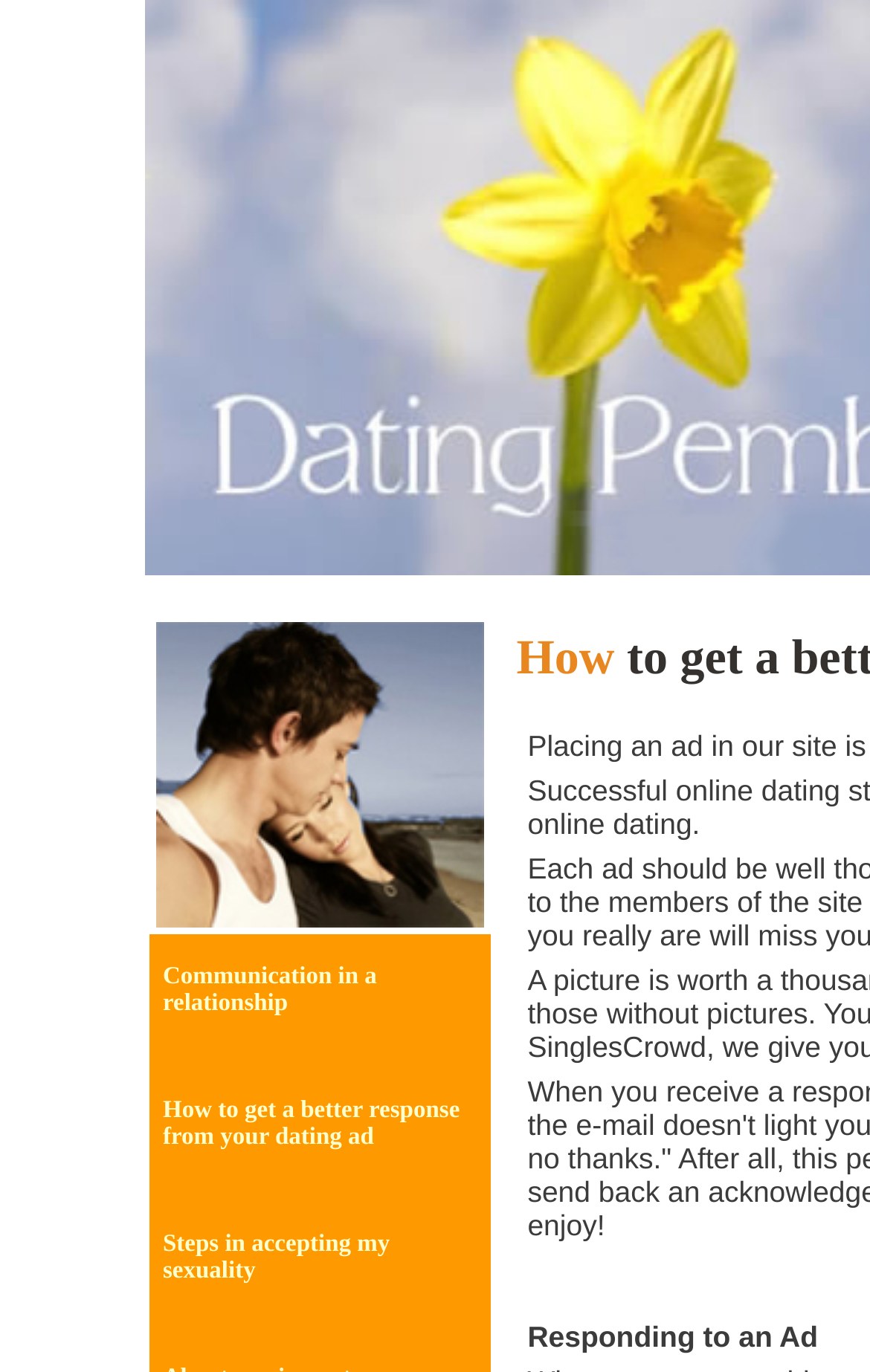Answer the question below using just one word or a short phrase: 
How many rows are in the webpage?

4